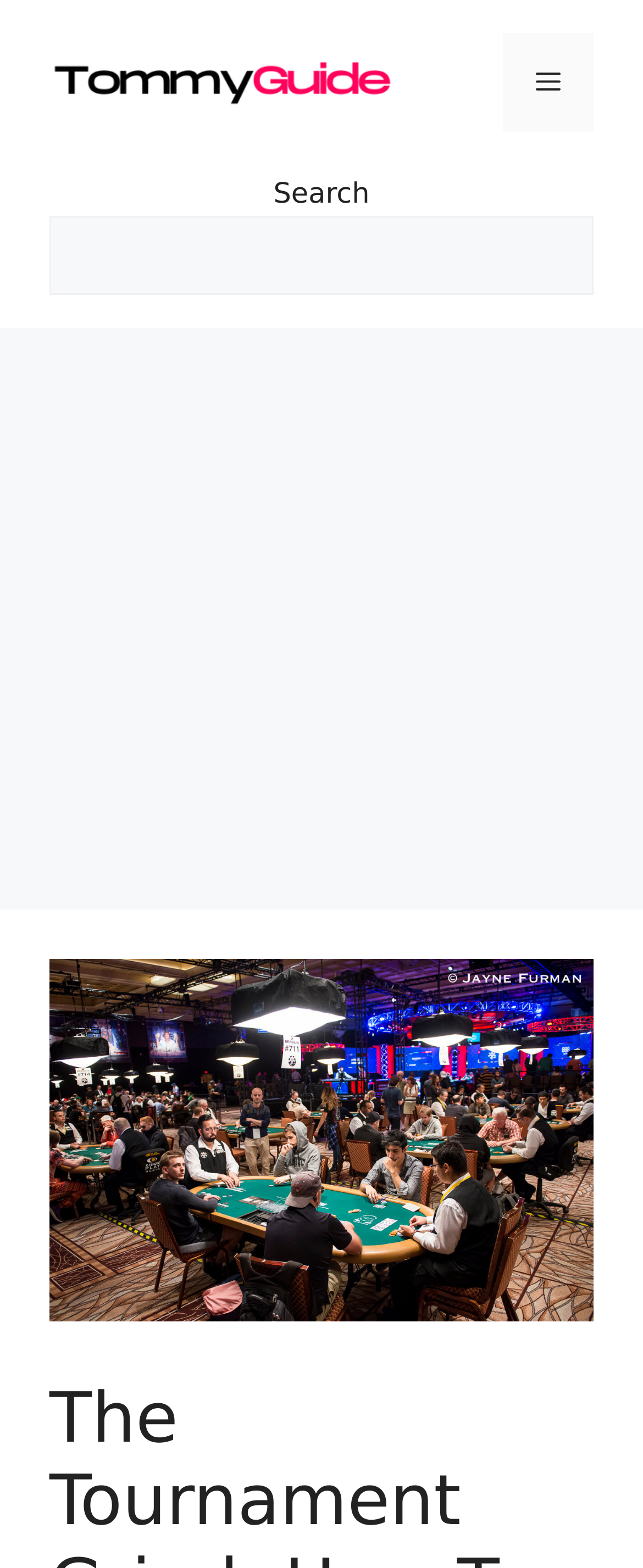Utilize the information from the image to answer the question in detail:
What is the purpose of the search box?

The search box is located within a complementary element and has a StaticText element with the text 'Search'. This implies that the search box is intended for users to search the website for specific content.